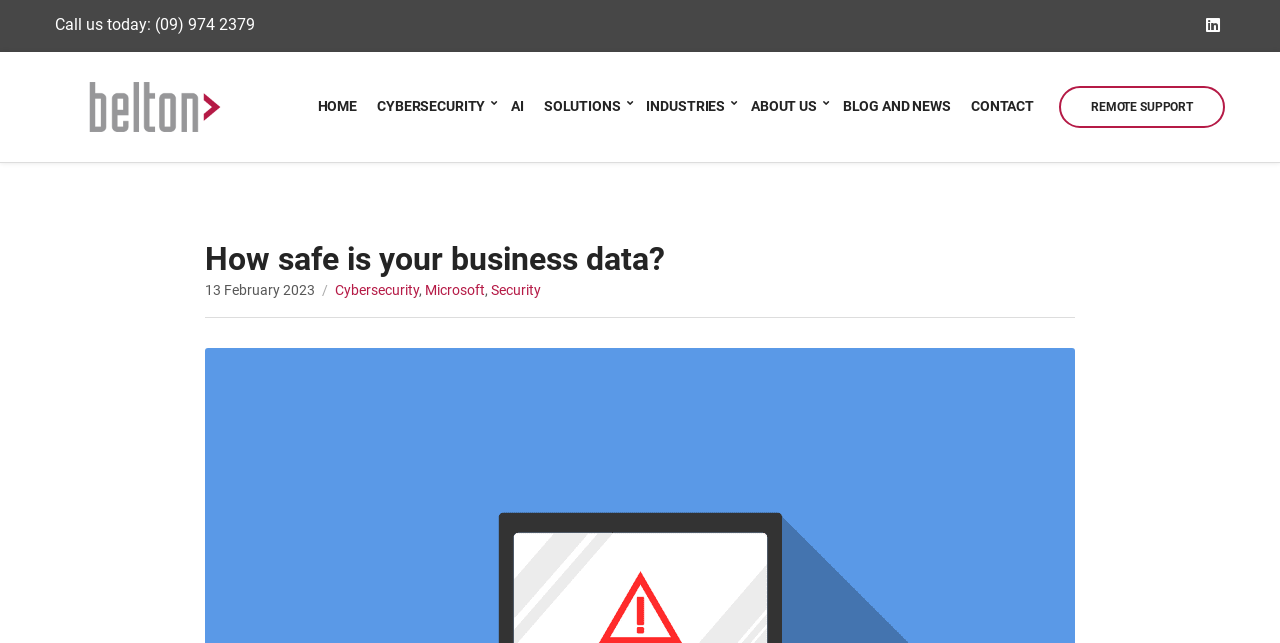Using the description "Blog and News", locate and provide the bounding box of the UI element.

[0.658, 0.136, 0.743, 0.197]